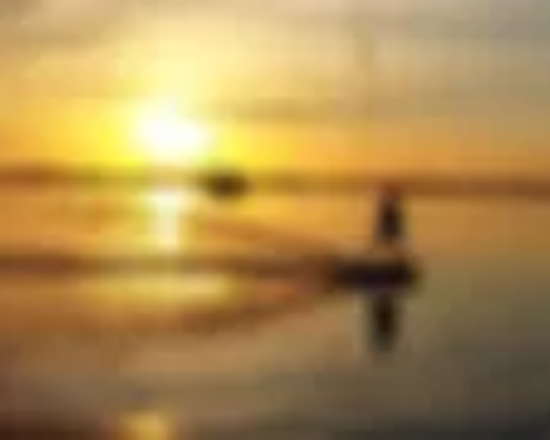What is the color of the hues cast across the sky?
Please provide a single word or phrase answer based on the image.

Golden